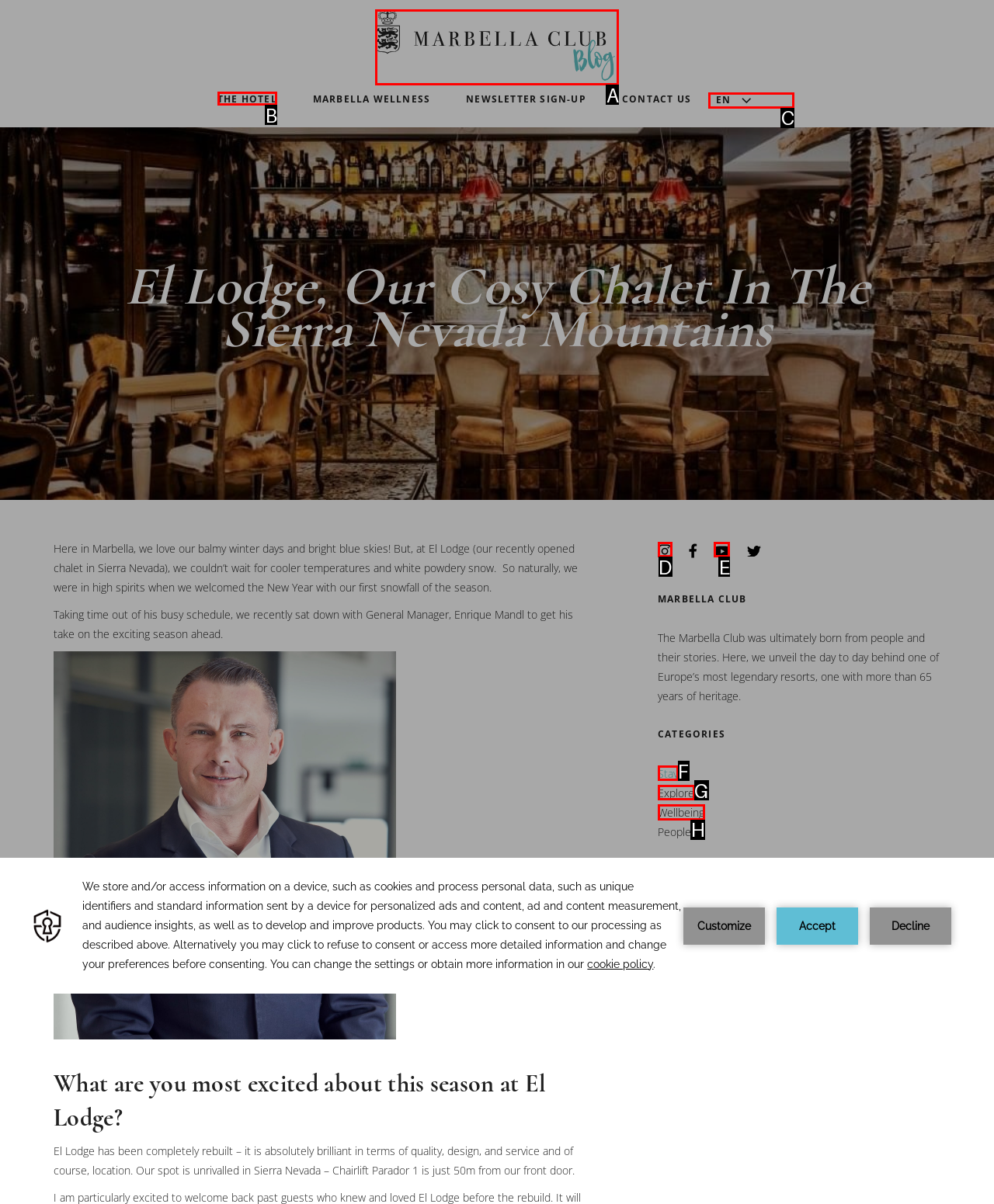Determine which option you need to click to execute the following task: Explore wellbeing. Provide your answer as a single letter.

H